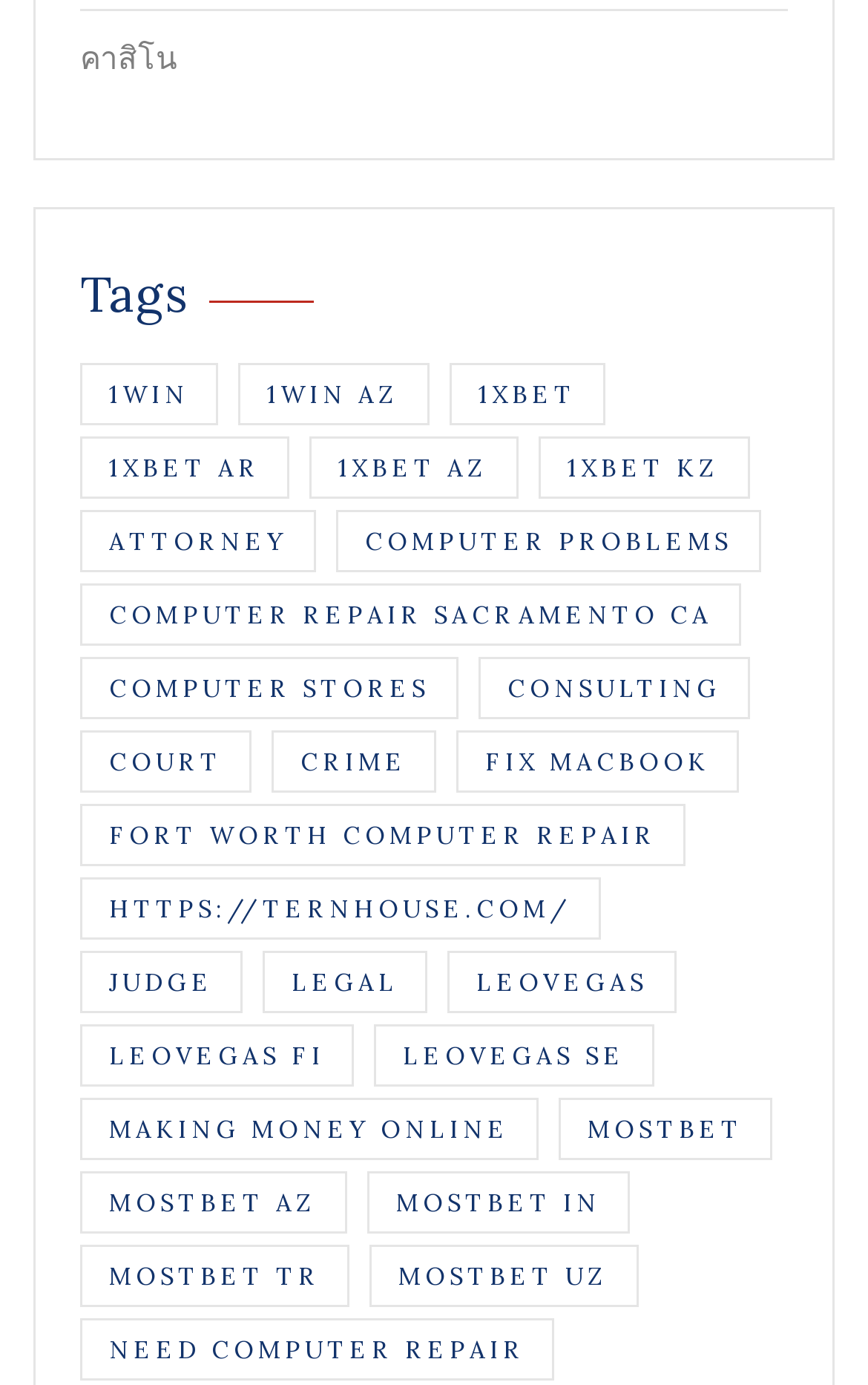Using the element description: "making money online", determine the bounding box coordinates. The coordinates should be in the format [left, top, right, bottom], with values between 0 and 1.

[0.092, 0.792, 0.621, 0.837]